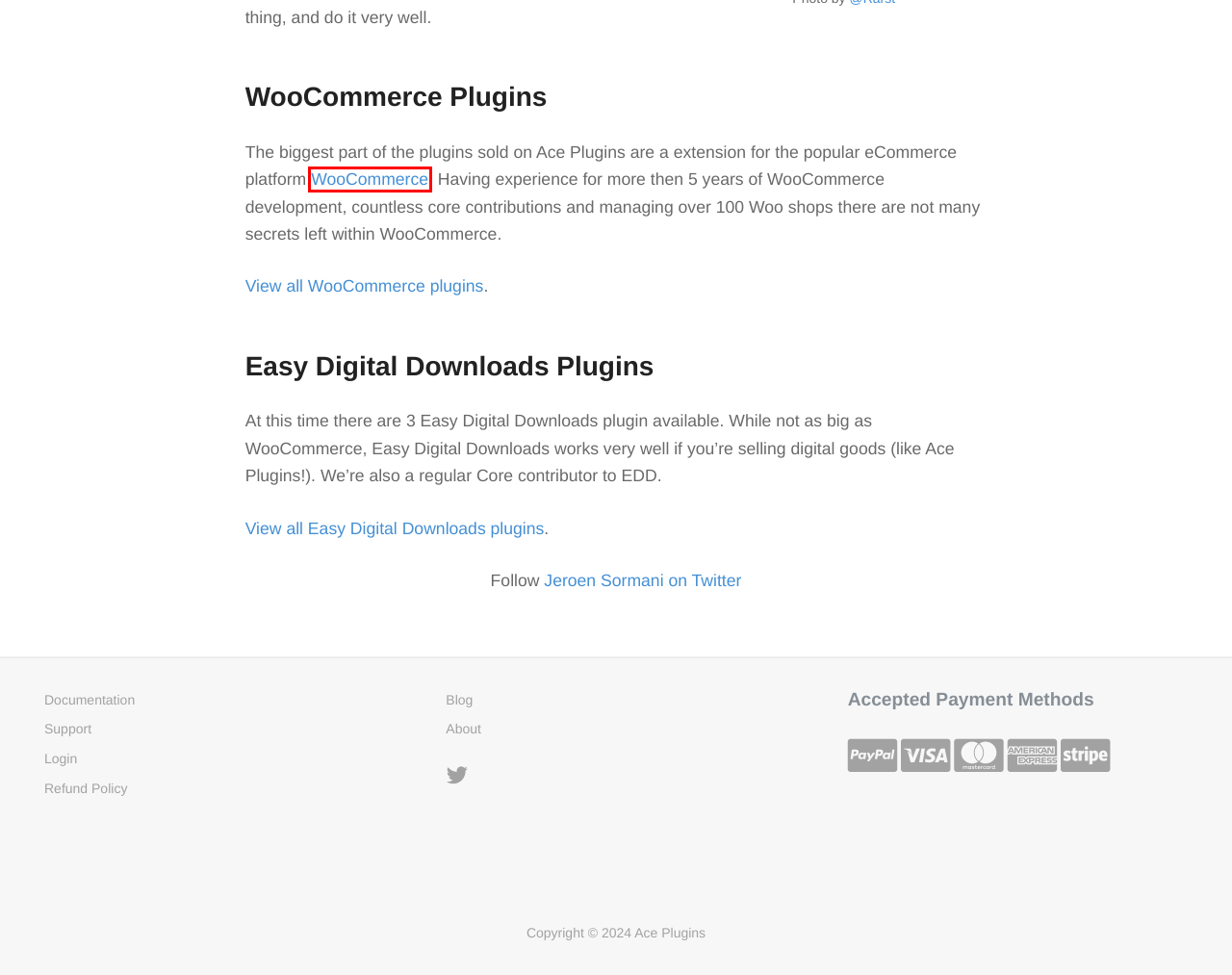Look at the screenshot of a webpage where a red rectangle bounding box is present. Choose the webpage description that best describes the new webpage after clicking the element inside the red bounding box. Here are the candidates:
A. WooCommerce
B. Blog - Ace Plugins
C. Refund Policy - Ace Plugins
D. Support - Ace Plugins
E. WooCommerce Extensions - Ace Plugins
F. Jeroen Sormani | Professional WordPress Plugin Developer
G. Easy Digital Downloads Extensions - Ace Plugins
H. Ace Plugins - Excelling WooCommerce & Easy Digital Downloads plugins

A